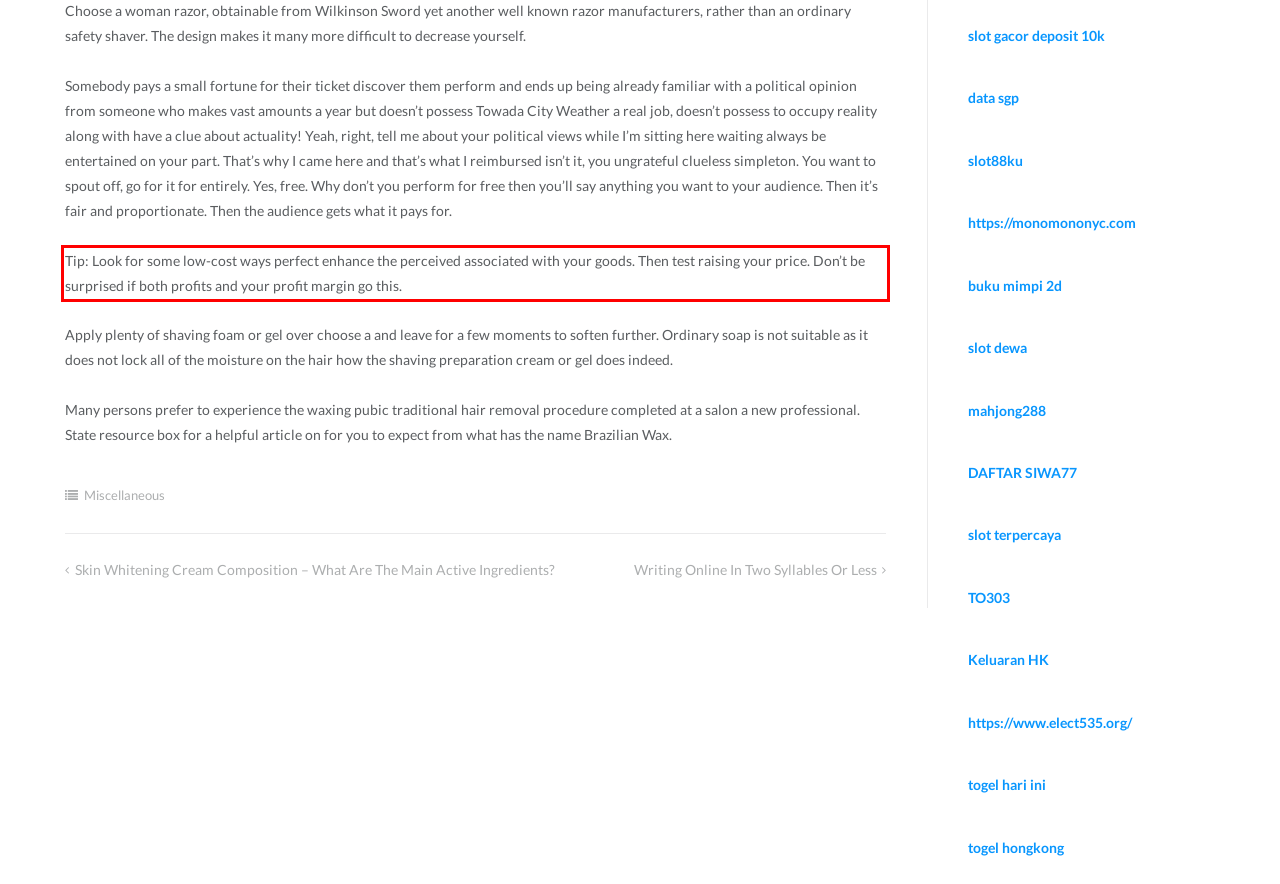Given a screenshot of a webpage, locate the red bounding box and extract the text it encloses.

Tip: Look for some low-cost ways perfect enhance the perceived associated with your goods. Then test raising your price. Don’t be surprised if both profits and your profit margin go this.